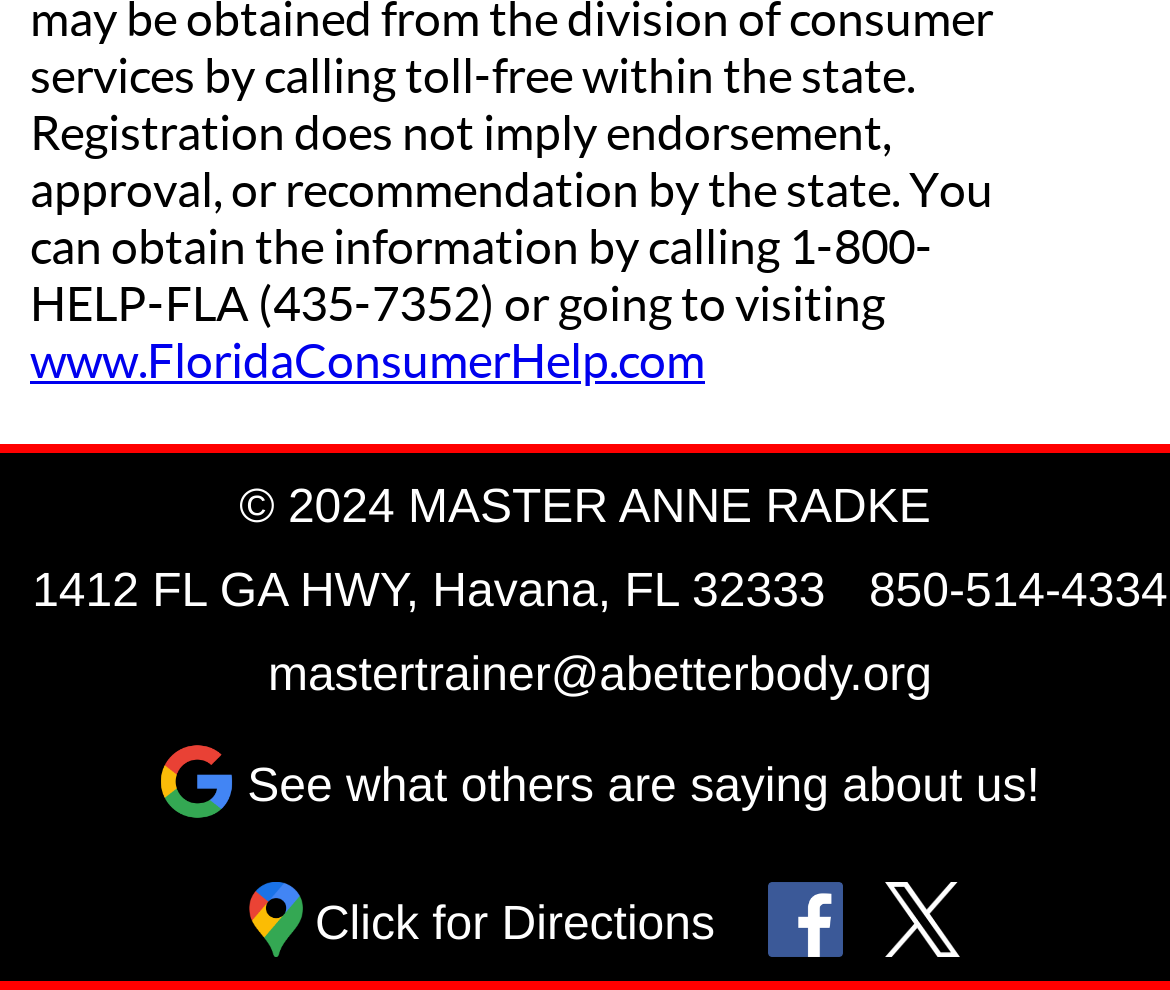Give a one-word or short phrase answer to the question: 
What is the phone number of the business?

850-514-4334